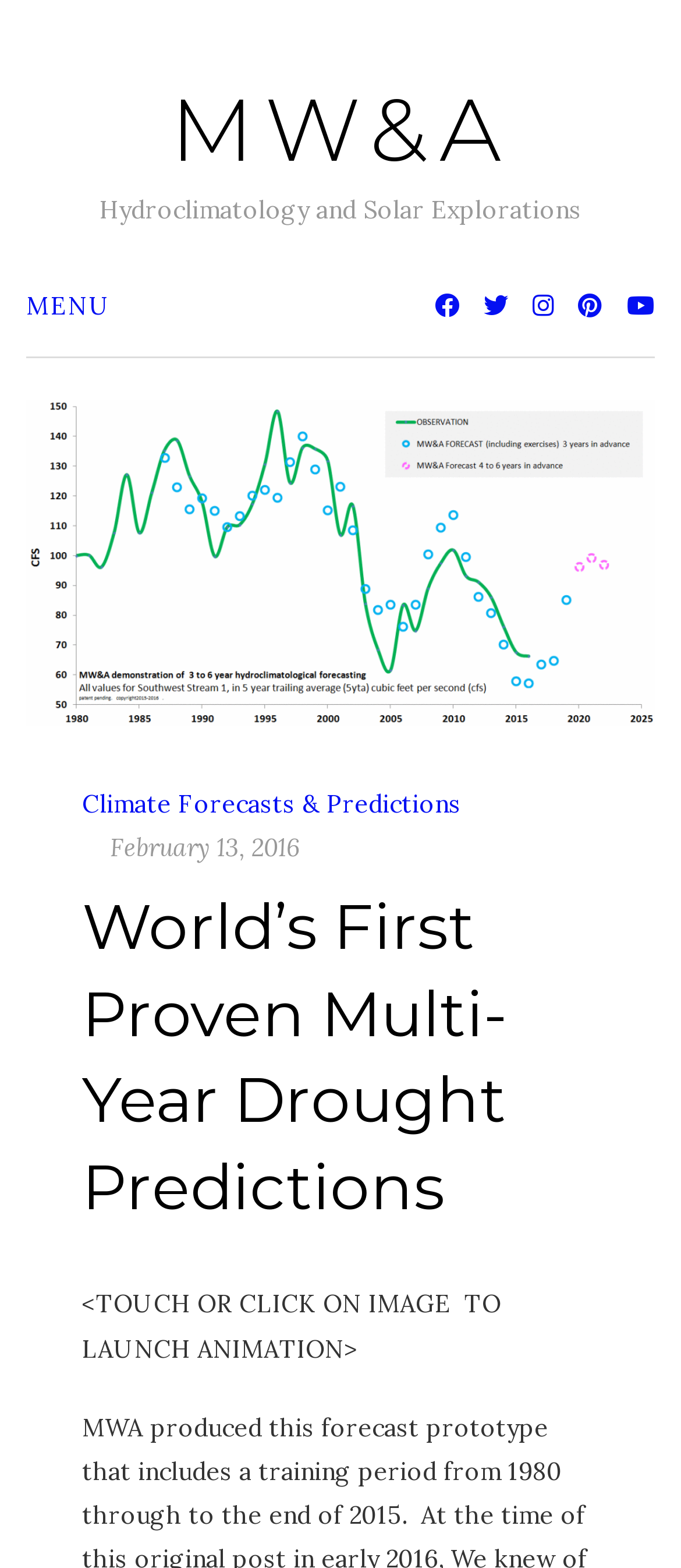When was the article published?
Using the information from the image, give a concise answer in one word or a short phrase.

February 13, 2016